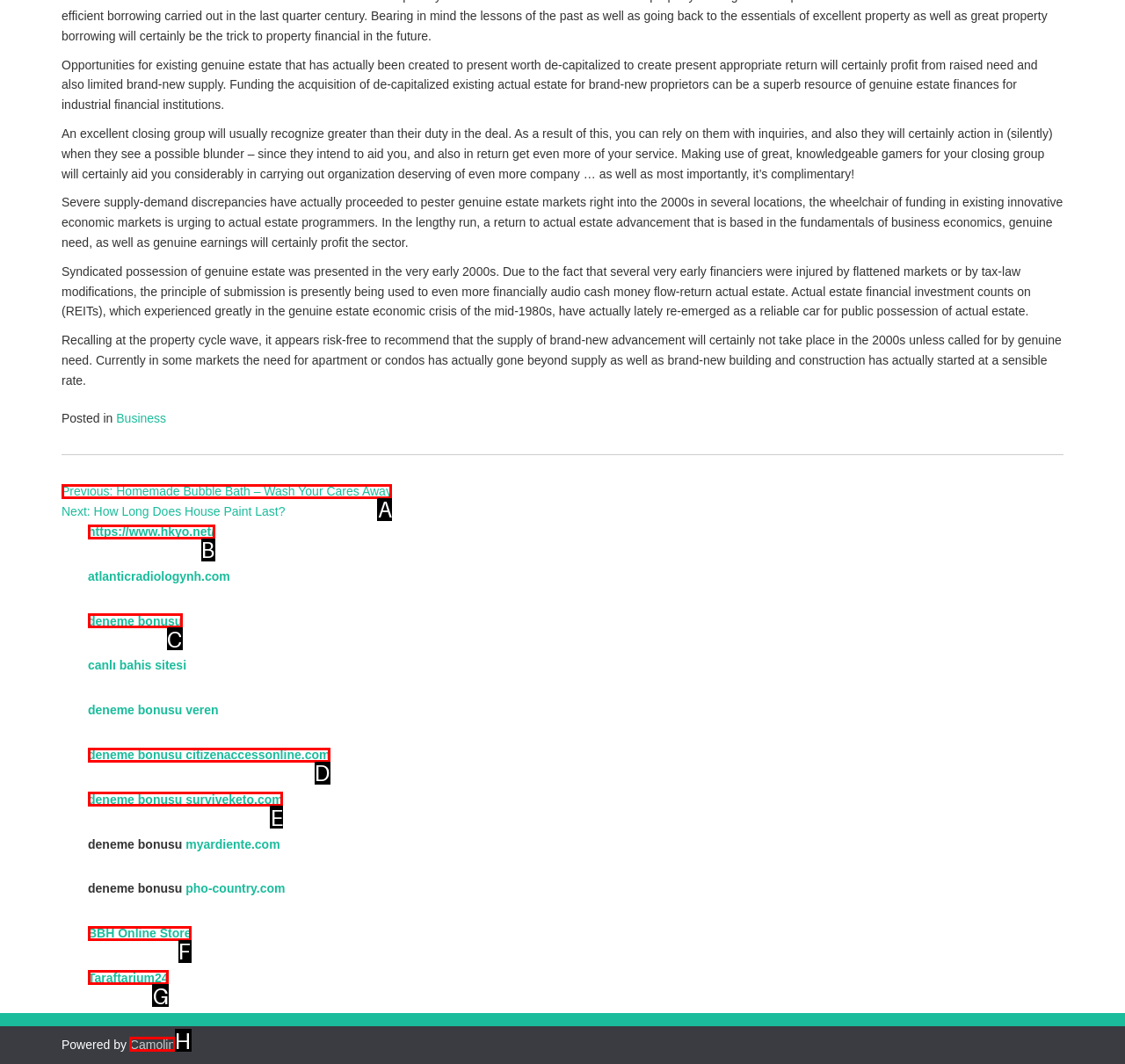Identify the letter of the UI element that fits the description: deneme bonusu
Respond with the letter of the option directly.

C